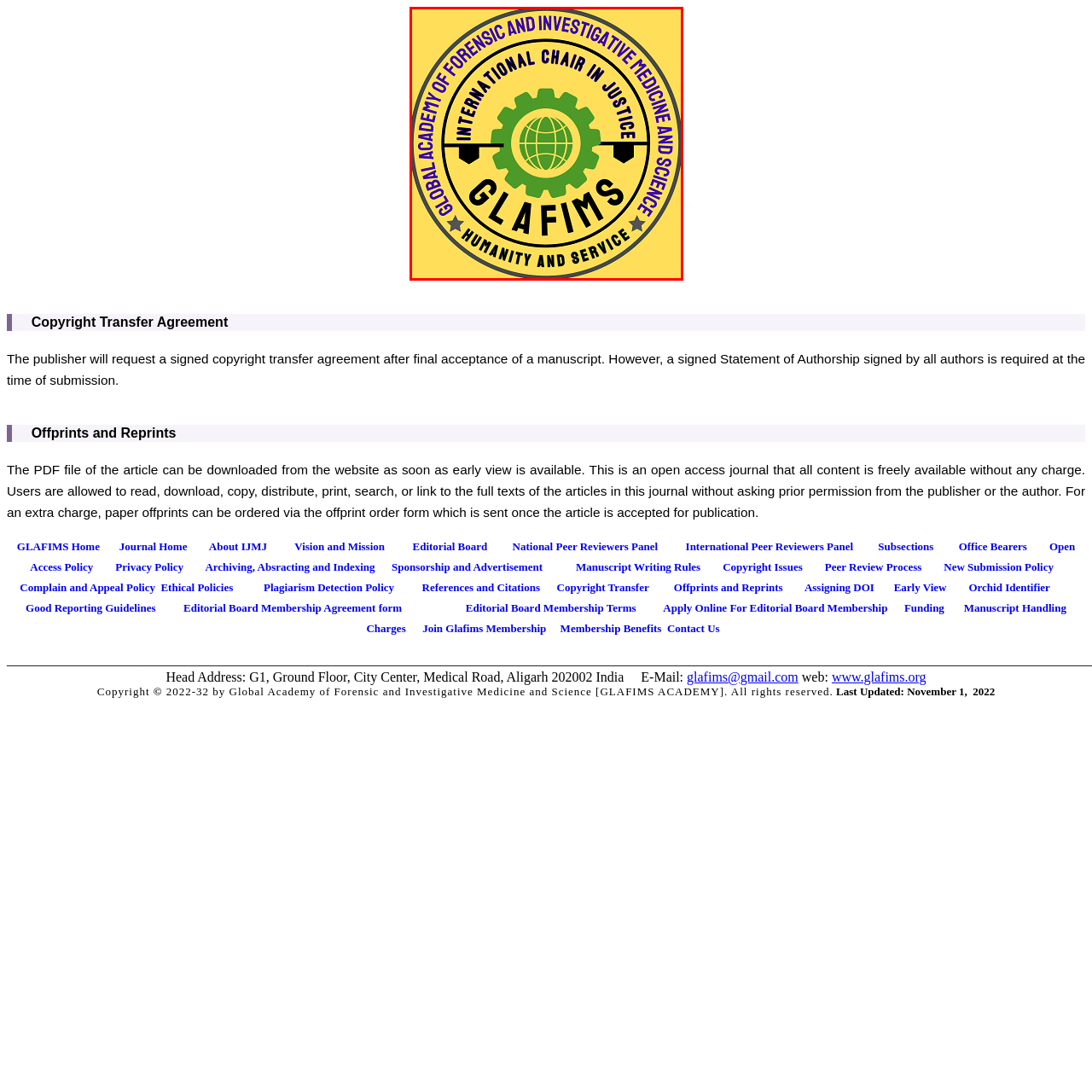What is encircling the globe?  
Study the image enclosed by the red boundary and furnish a detailed answer based on the visual details observed in the image.

According to the caption, at the center of the logo is a globe, encircled by gears, signifying the international and systematic approach of the academy. This implies that the gears are surrounding the globe.